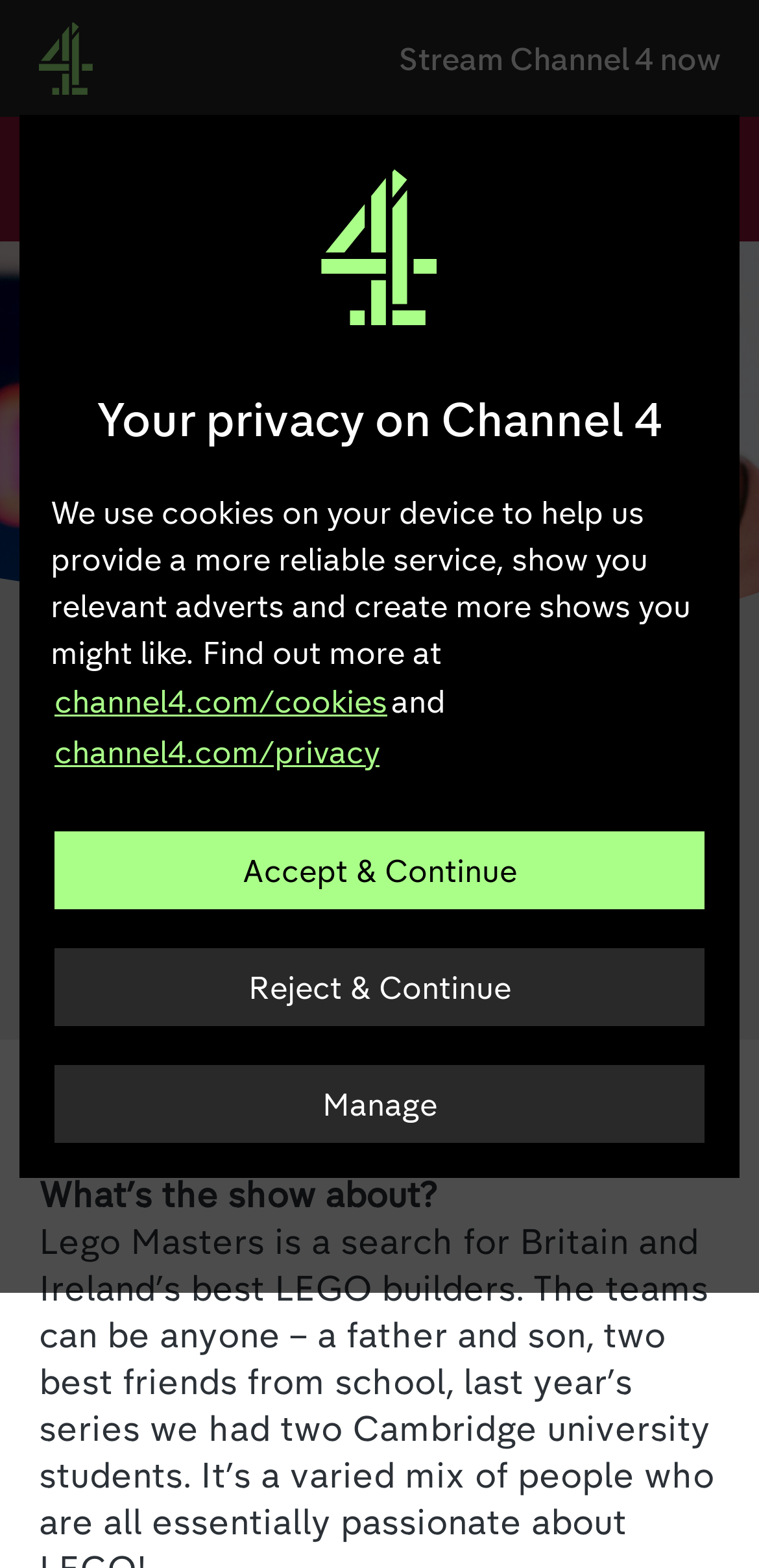Examine the screenshot and answer the question in as much detail as possible: Who is being interviewed?

I found the answer by looking at the heading 'Interview with Melvin Odoom' which suggests that the person being interviewed is Melvin Odoom.